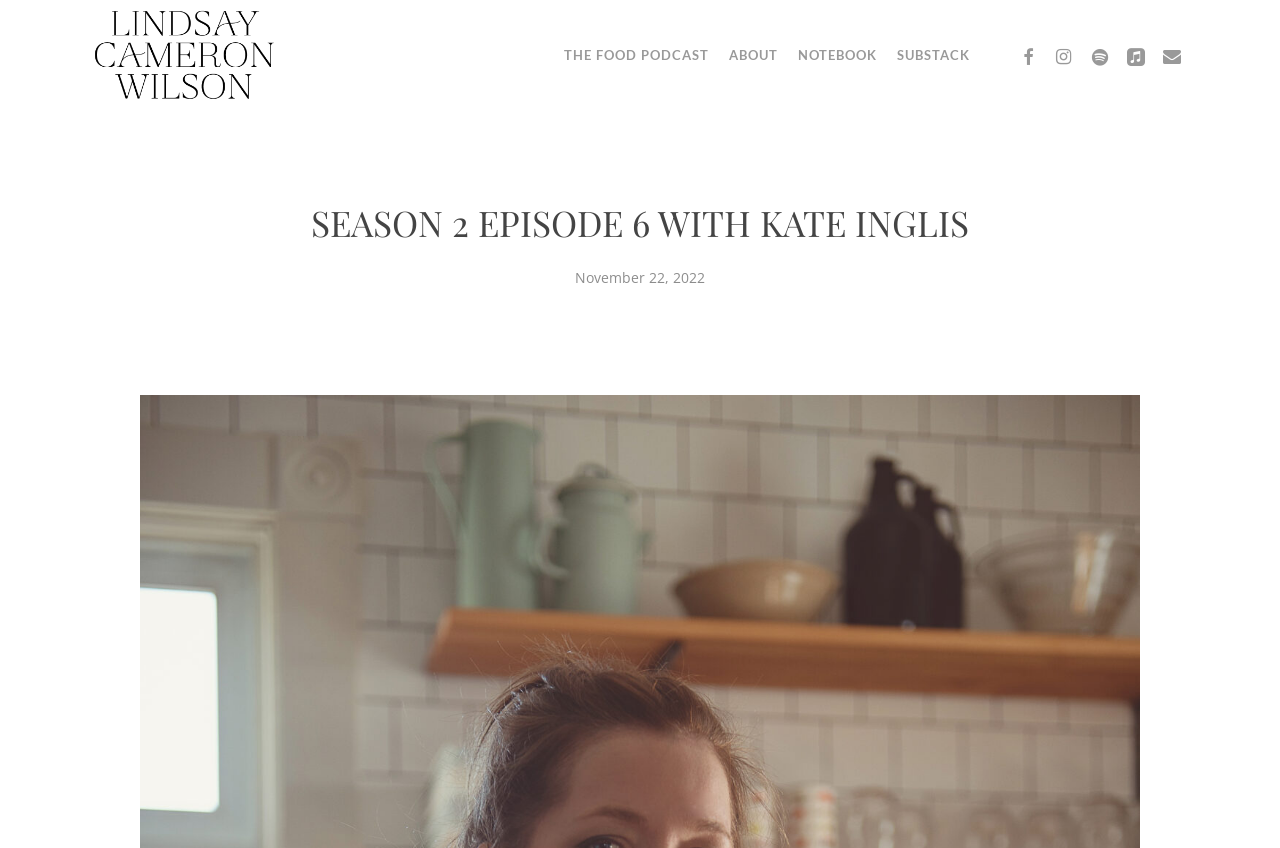Locate the bounding box of the UI element defined by this description: "facebook". The coordinates should be given as four float numbers between 0 and 1, formatted as [left, top, right, bottom].

[0.789, 0.051, 0.817, 0.079]